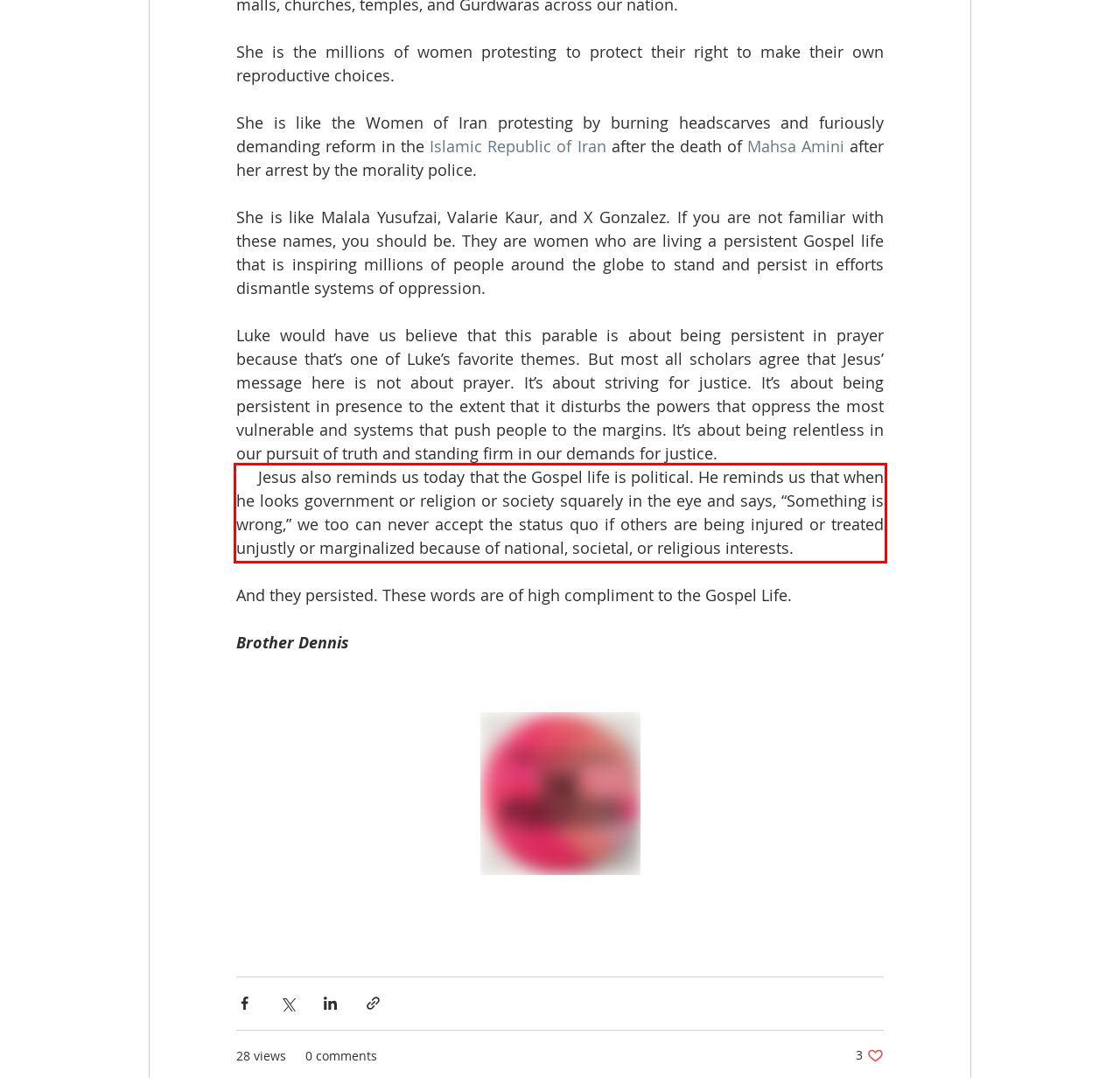Please recognize and transcribe the text located inside the red bounding box in the webpage image.

Jesus also reminds us today that the Gospel life is political. He reminds us that when he looks government or religion or society squarely in the eye and says, “Something is wrong,” we too can never accept the status quo if others are being injured or treated unjustly or marginalized because of national, societal, or religious interests.